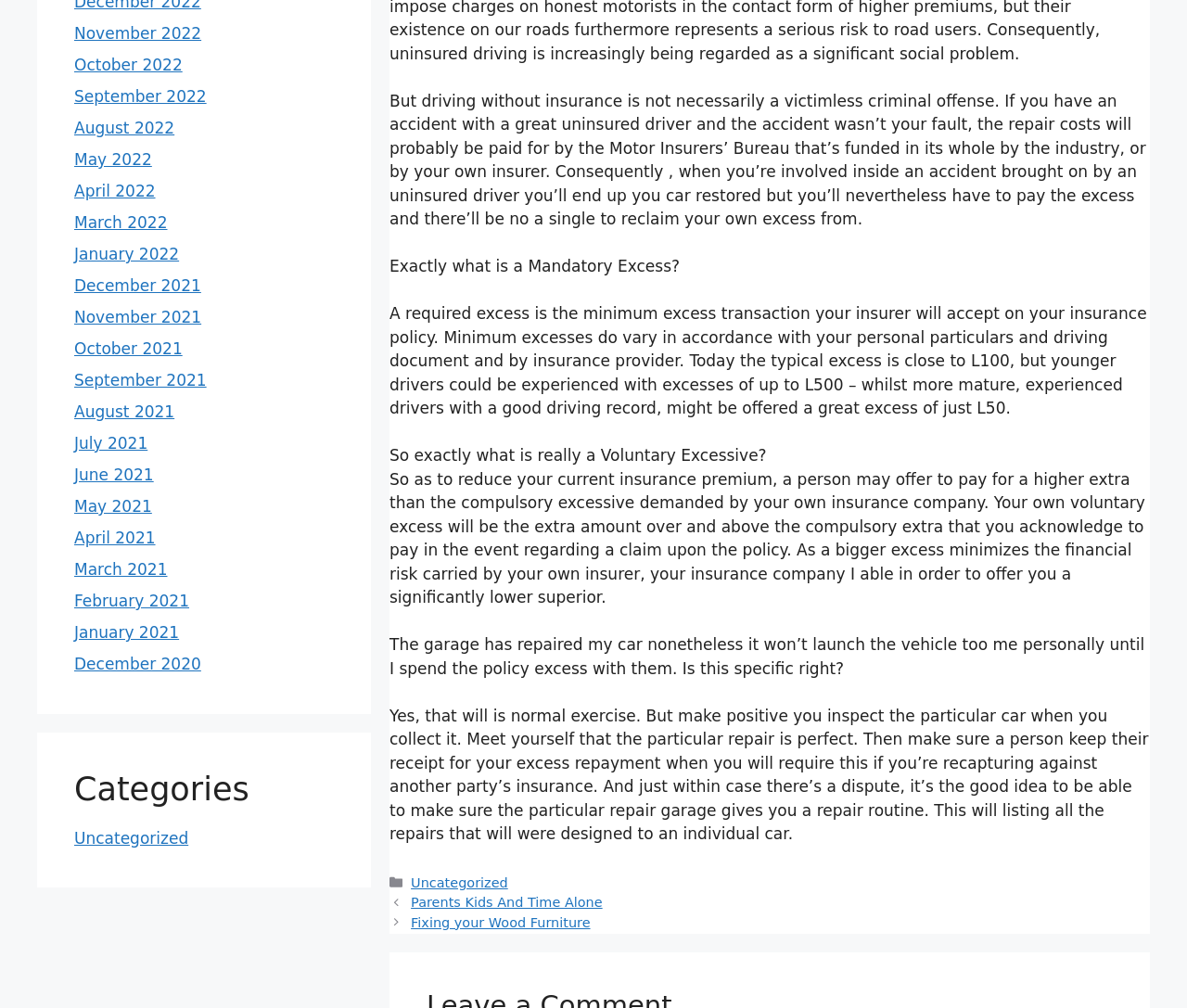Find the bounding box coordinates for the HTML element specified by: "November 2021".

[0.062, 0.305, 0.17, 0.324]